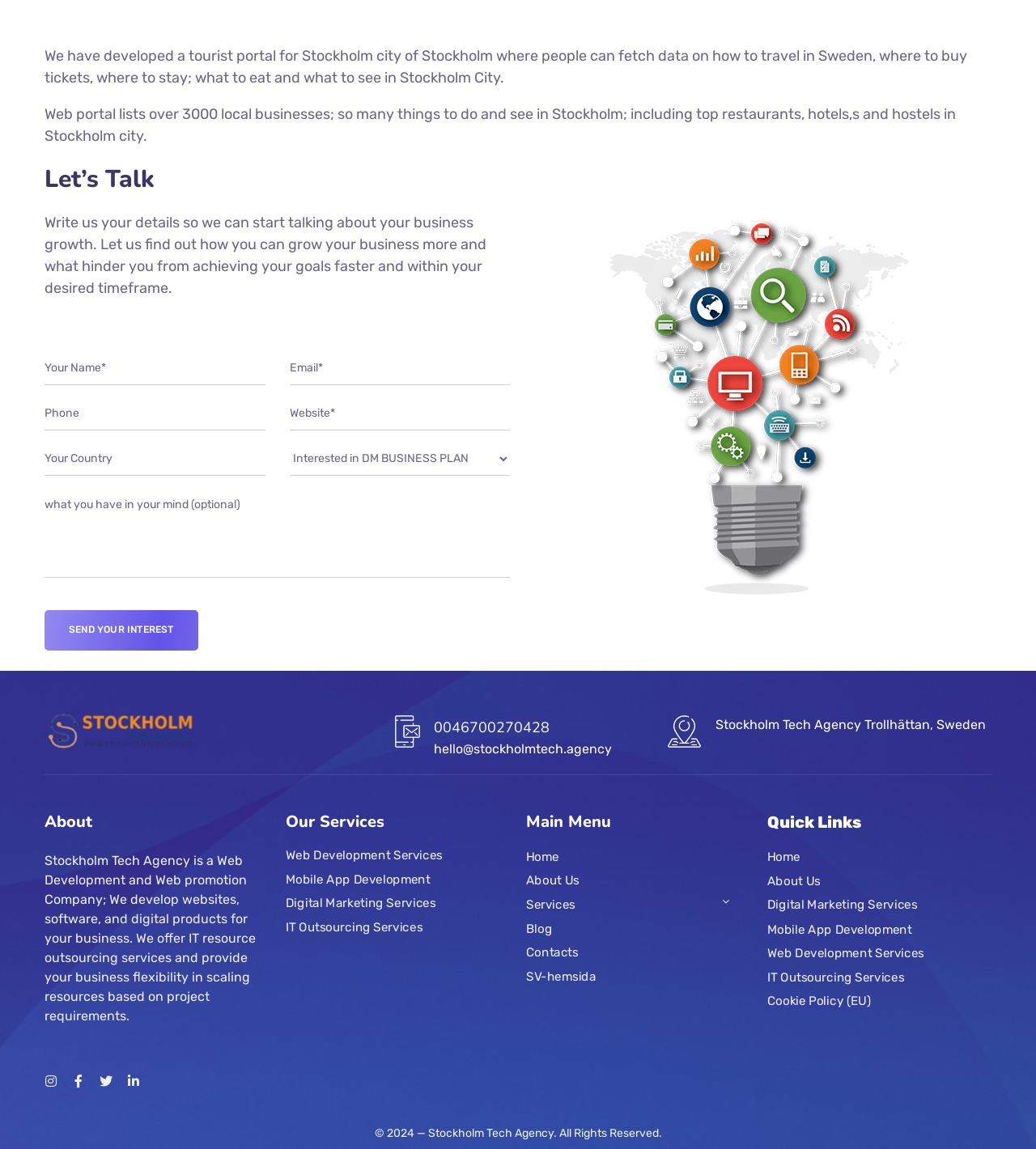Highlight the bounding box coordinates of the region I should click on to meet the following instruction: "Visit the About page".

[0.043, 0.706, 0.26, 0.725]